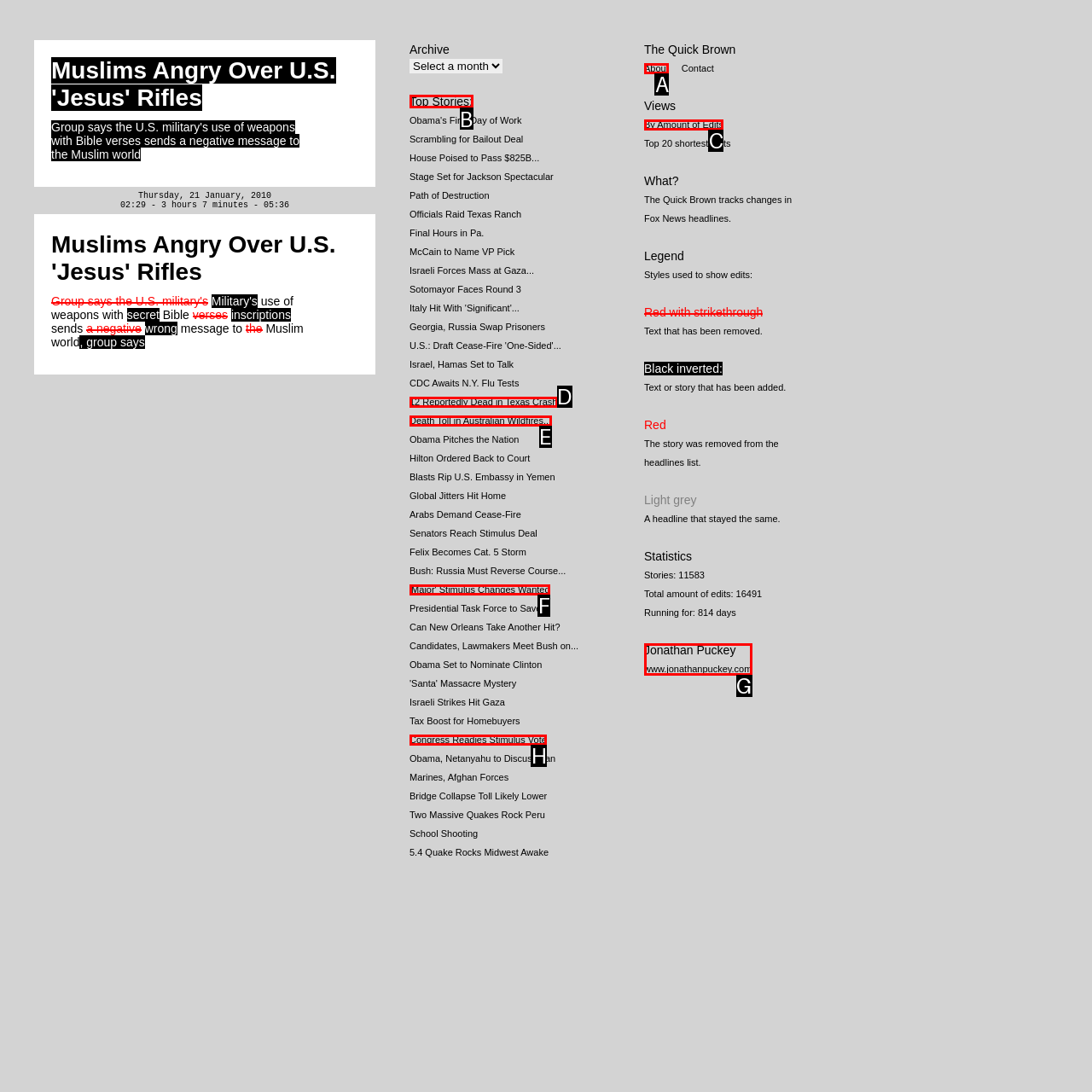Select the HTML element that needs to be clicked to perform the task: Visit the Twitter page. Reply with the letter of the chosen option.

None